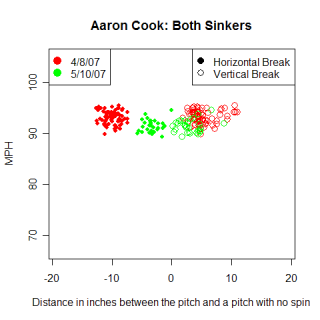Present a detailed portrayal of the image.

The image presents a scatter plot titled "Aaron Cook: Both Sinkers," showcasing the pitch performance of the baseball player Aaron Cook on two distinct dates: April 8, 2007, and May 10, 2007. The x-axis illustrates the distance in inches between the pitch and a hypothetical pitch with no spin, ranging from -20 to 20 inches. The y-axis indicates the speed of the pitches in miles per hour (MPH), spanning from 70 to 100 MPH.

In the plot, red circles represent pitch data from April 8, while green squares denote pitch data from May 10. The different markers indicate the horizontal and vertical breaks of the pitches, providing insights into the variations in Cook's sinker pitch performance over time. This visual effectively highlights the differences in pitch dynamics and speed across the specified dates, revealing the nuances in Cook's pitching technique.